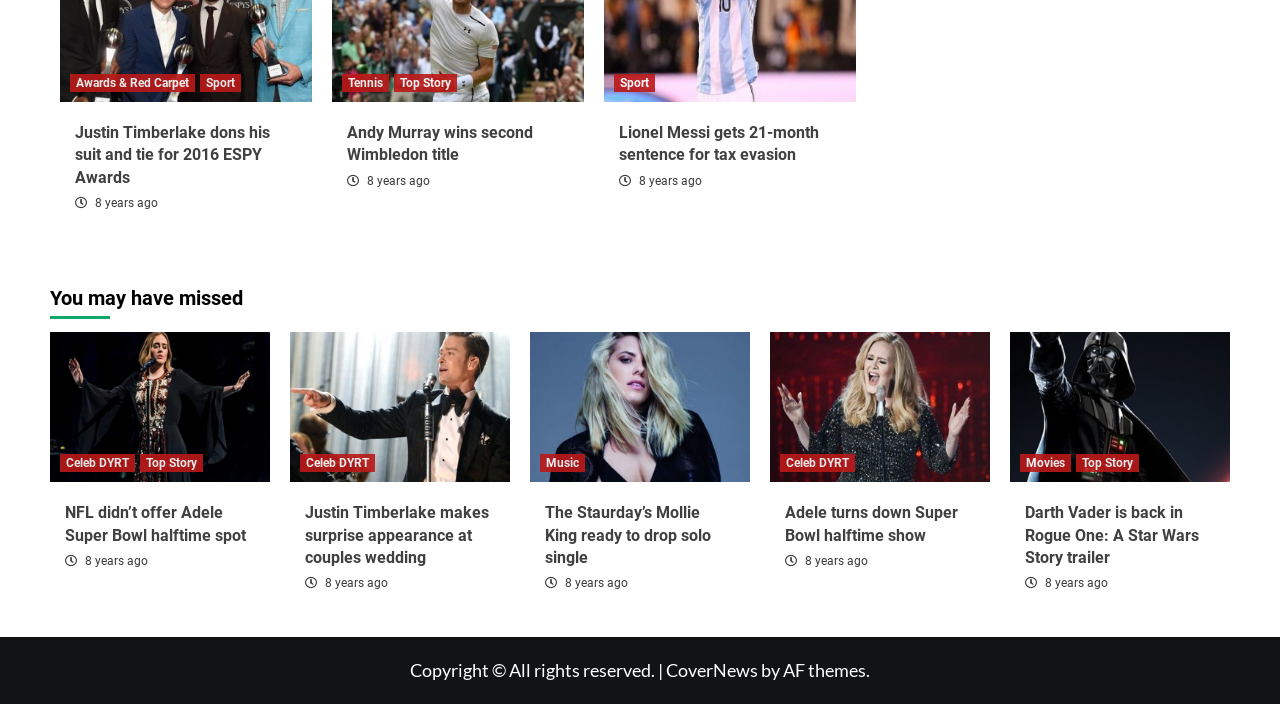Please examine the image and answer the question with a detailed explanation:
What is the purpose of the links at the top of the webpage?

The links at the top of the webpage, such as 'Awards & Red Carpet', 'Sport', and 'Top Story', appear to be navigation links, allowing users to access different sections of the website.